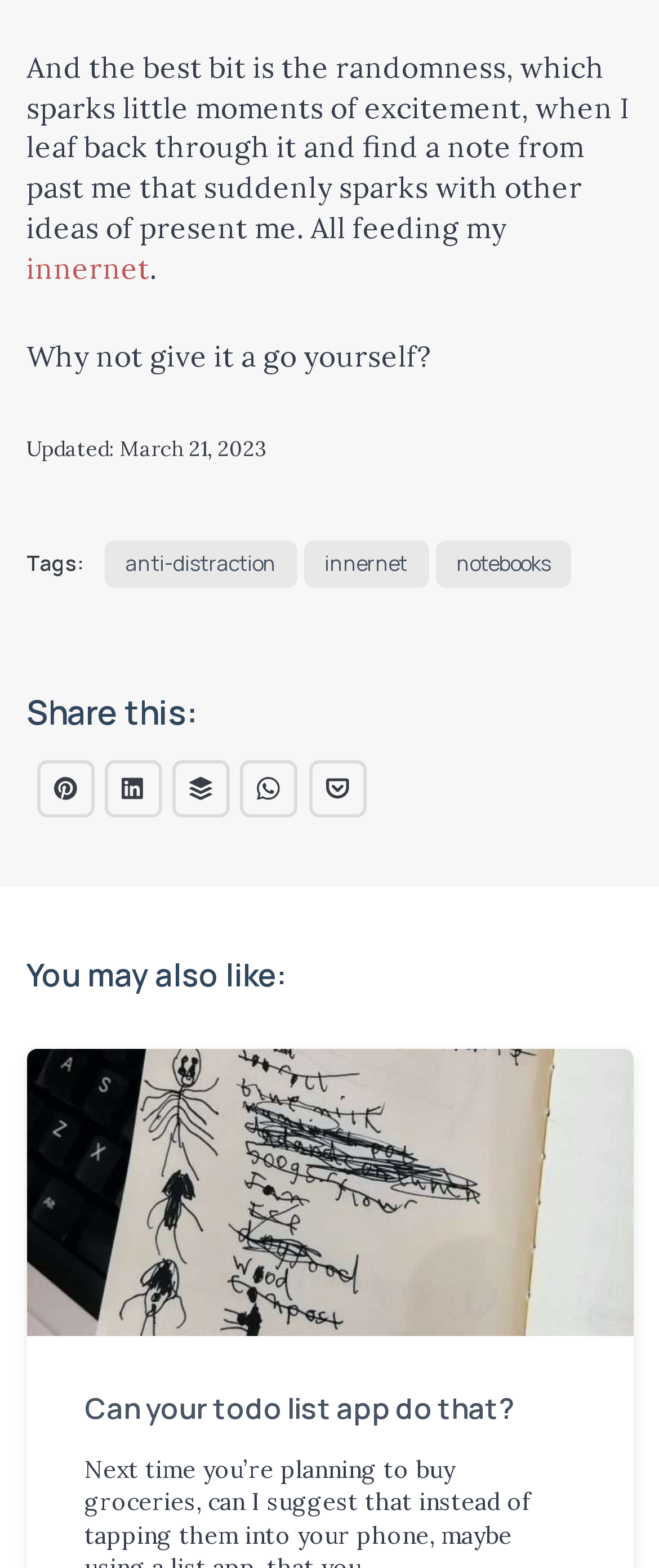Locate the UI element described by notebooks in the provided webpage screenshot. Return the bounding box coordinates in the format (top-left x, top-left y, bottom-right x, bottom-right y), ensuring all values are between 0 and 1.

[0.661, 0.344, 0.868, 0.375]